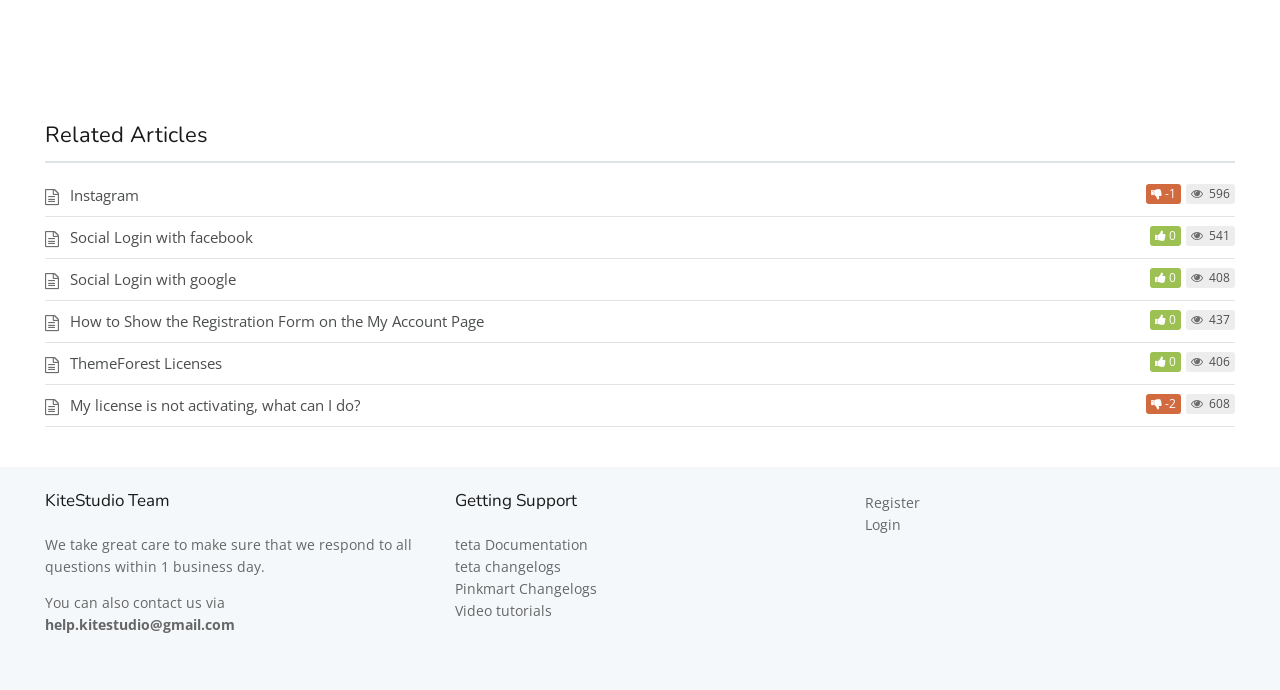Please determine the bounding box coordinates of the element to click on in order to accomplish the following task: "Read about How to Show the Registration Form on the My Account Page". Ensure the coordinates are four float numbers ranging from 0 to 1, i.e., [left, top, right, bottom].

[0.055, 0.45, 0.378, 0.479]